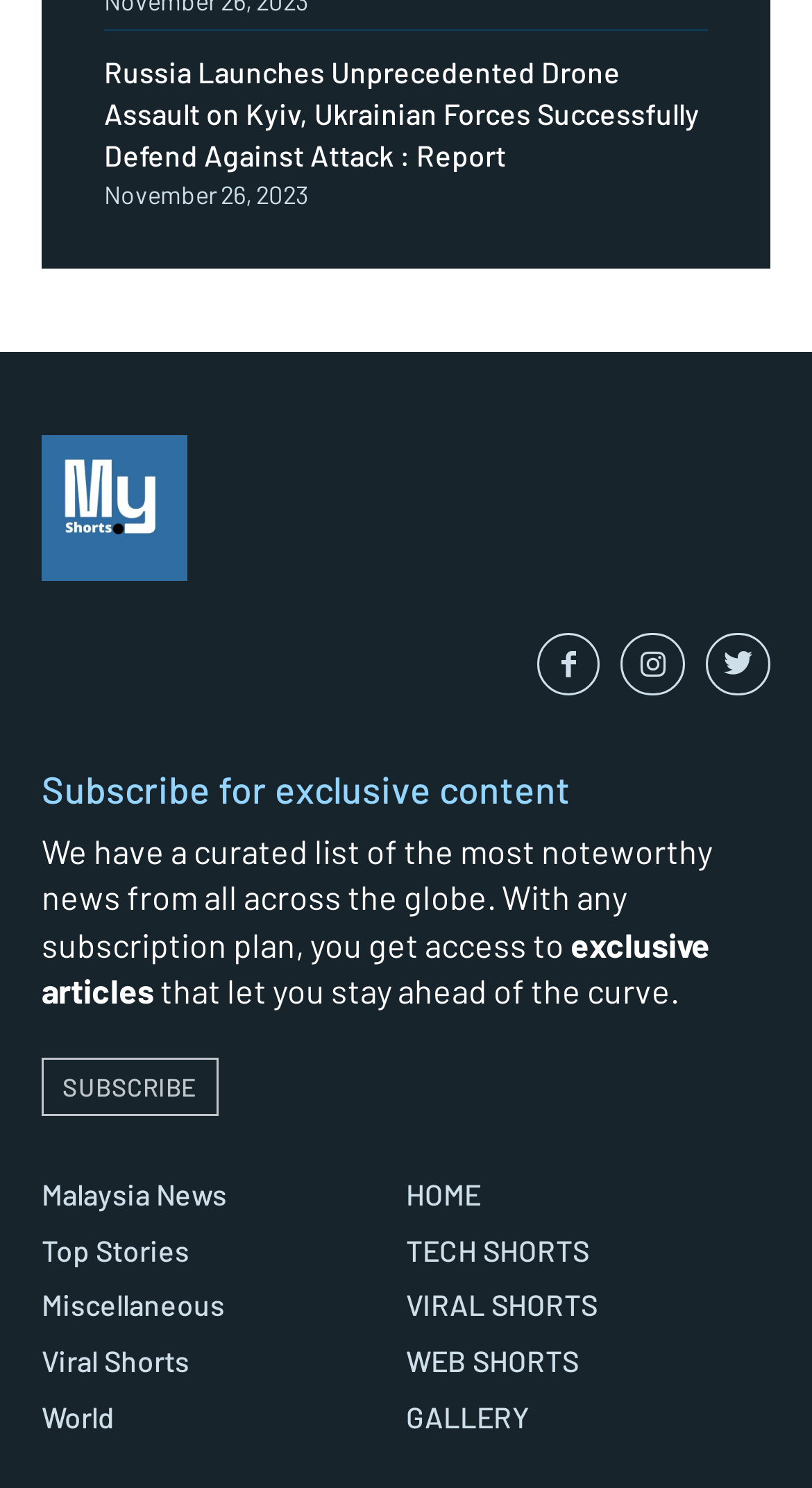Identify the bounding box coordinates for the element you need to click to achieve the following task: "View Malaysia news". Provide the bounding box coordinates as four float numbers between 0 and 1, in the form [left, top, right, bottom].

[0.051, 0.792, 0.5, 0.815]